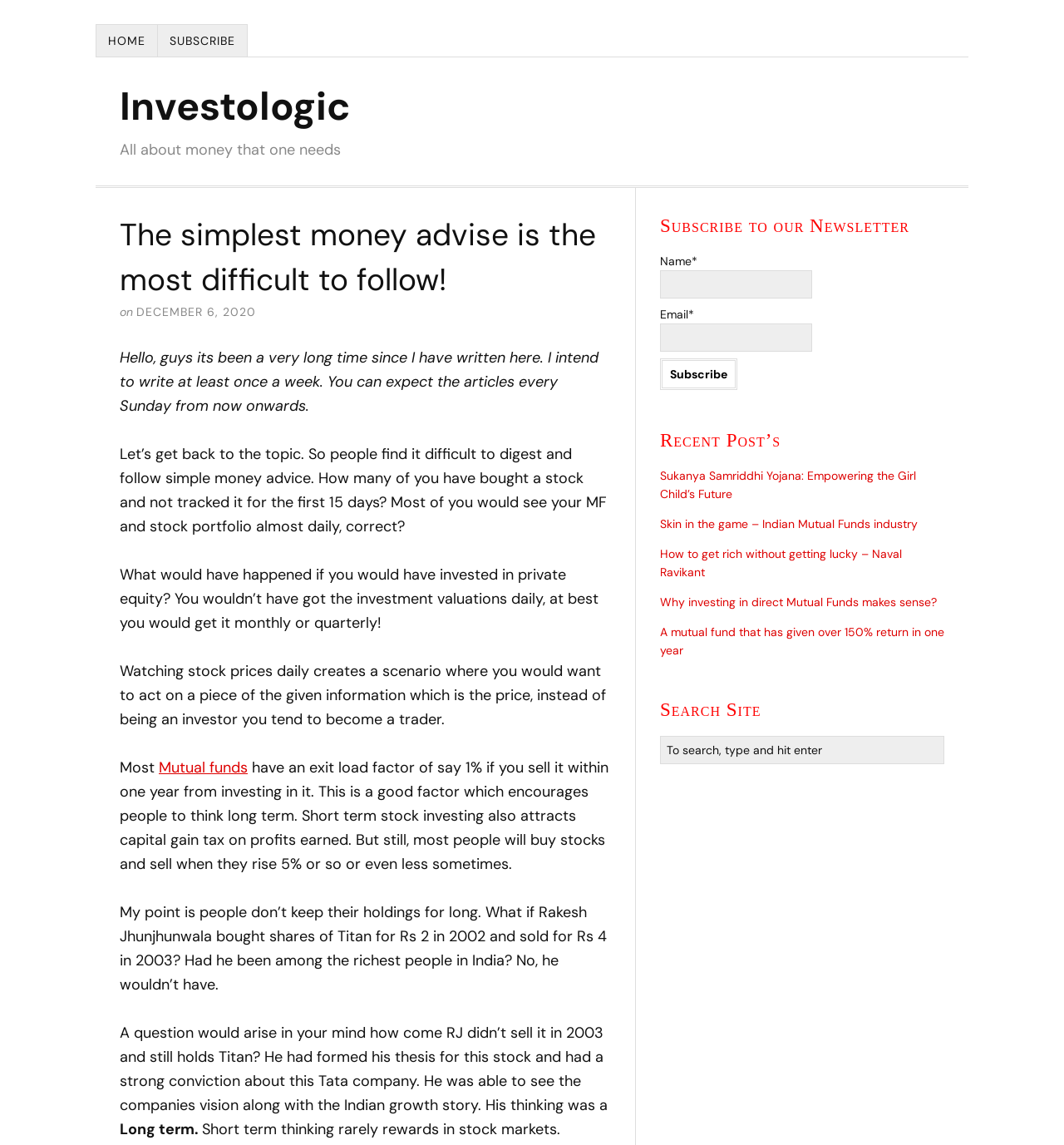Find the bounding box coordinates of the element I should click to carry out the following instruction: "Click on the Mutual funds link".

[0.149, 0.661, 0.233, 0.679]